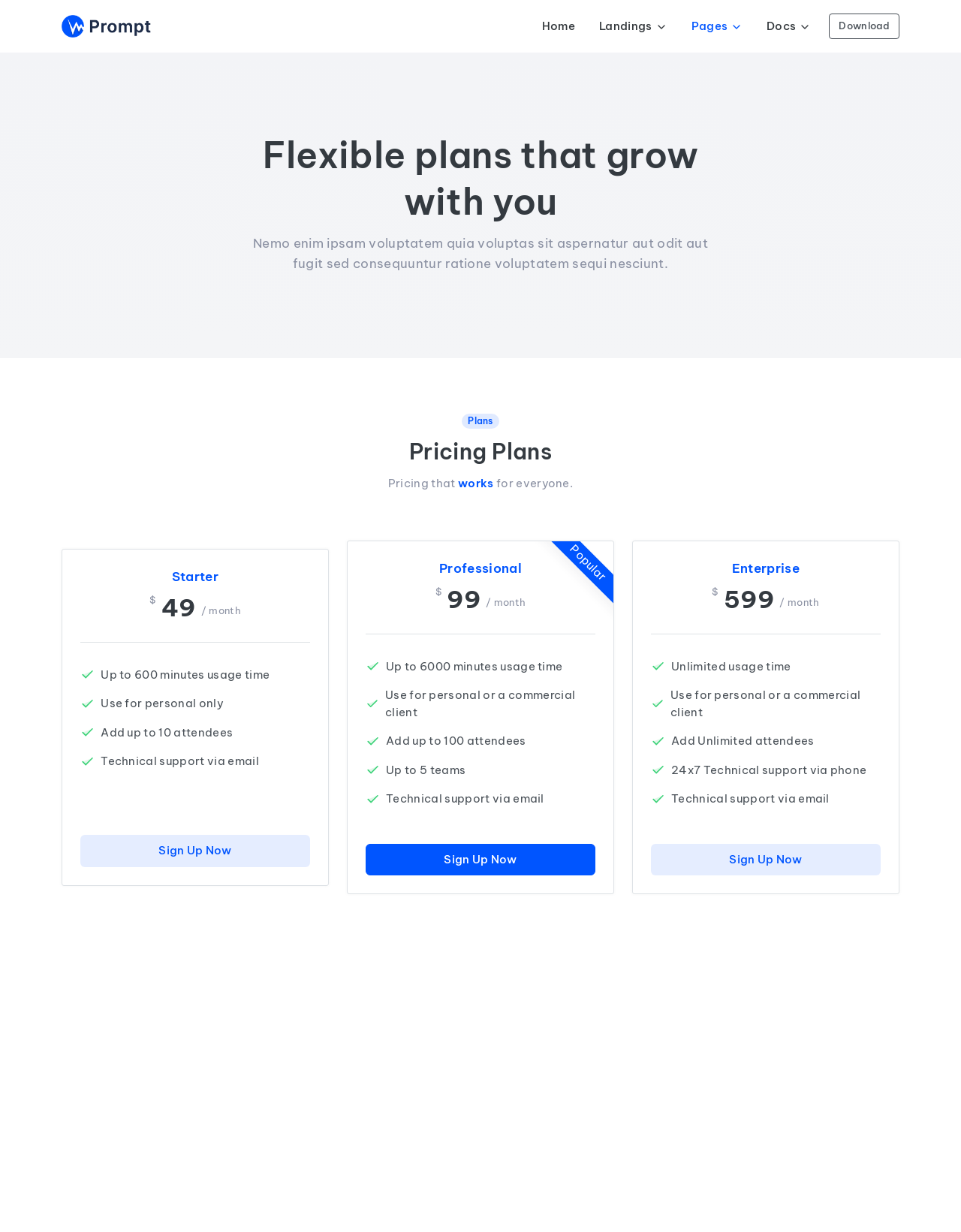Pinpoint the bounding box coordinates for the area that should be clicked to perform the following instruction: "Click on the Sign Up Now link under the Professional plan".

[0.38, 0.685, 0.62, 0.711]